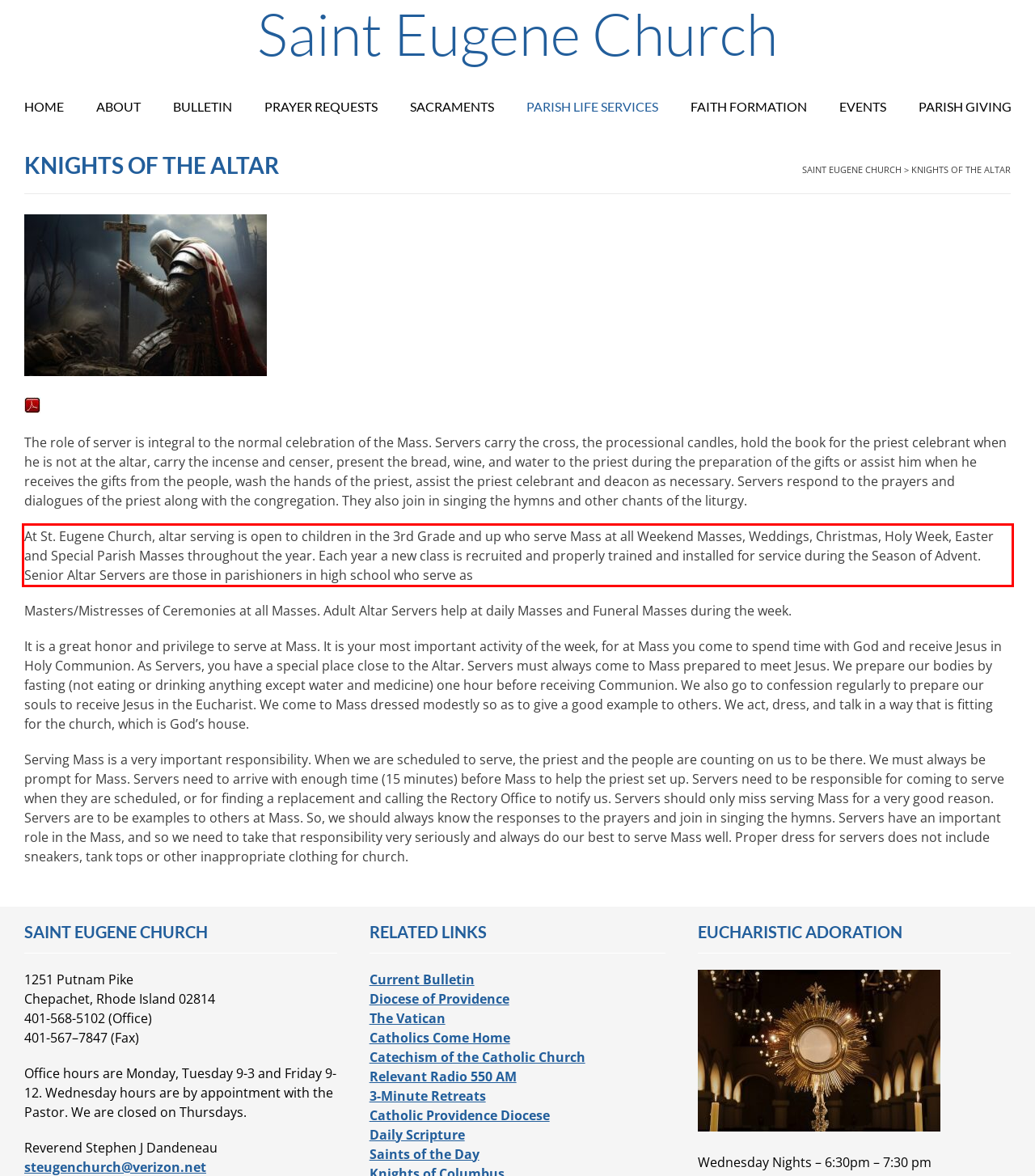You have a screenshot with a red rectangle around a UI element. Recognize and extract the text within this red bounding box using OCR.

At St. Eugene Church, altar serving is open to children in the 3rd Grade and up who serve Mass at all Weekend Masses, Weddings, Christmas, Holy Week, Easter and Special Parish Masses throughout the year. Each year a new class is recruited and properly trained and installed for service during the Season of Advent. Senior Altar Servers are those in parishioners in high school who serve as